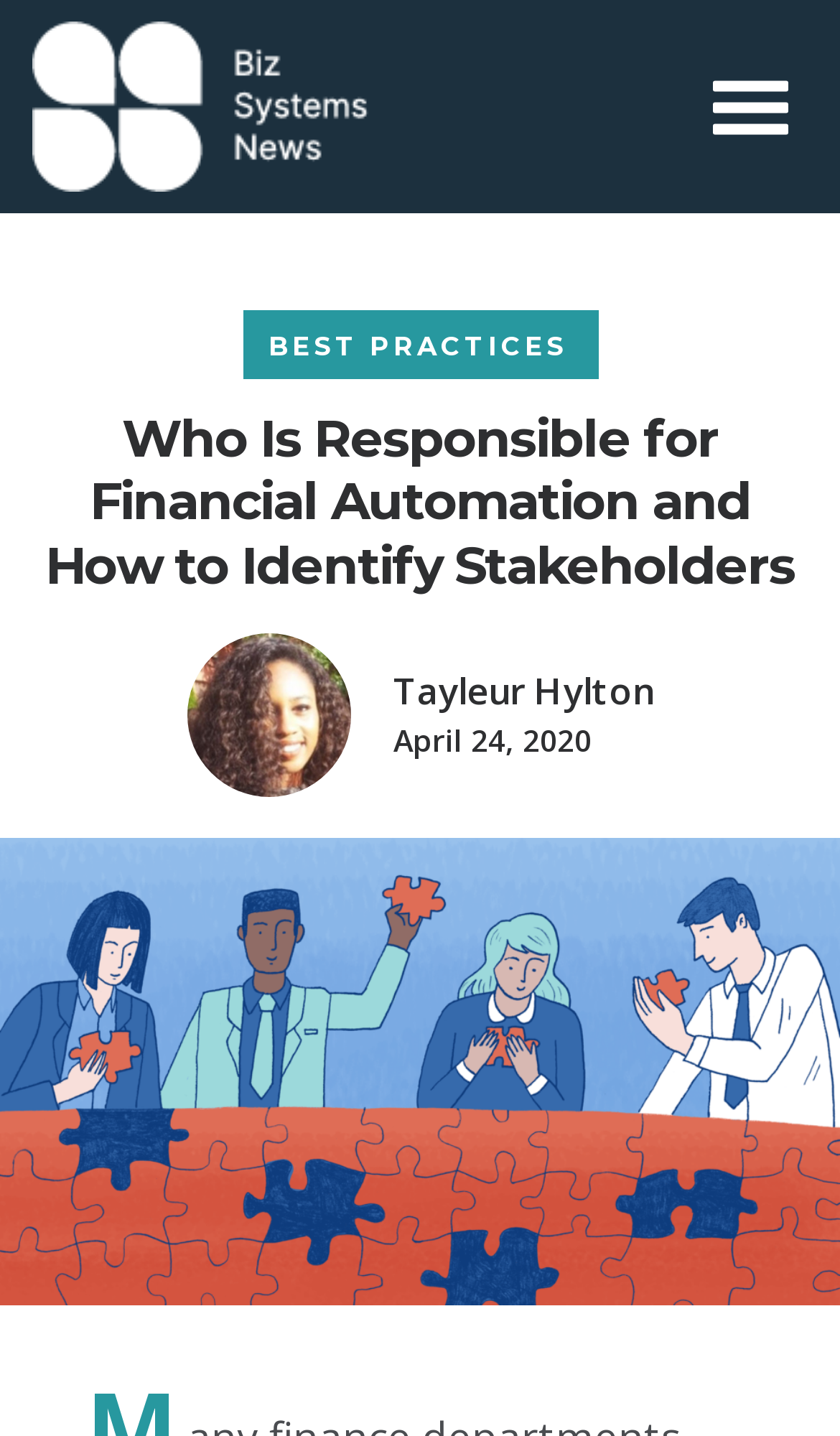Identify the bounding box coordinates for the UI element described as follows: aria-label="Open Menu". Use the format (top-left x, top-left y, bottom-right x, bottom-right y) and ensure all values are floating point numbers between 0 and 1.

[0.849, 0.048, 0.938, 0.1]